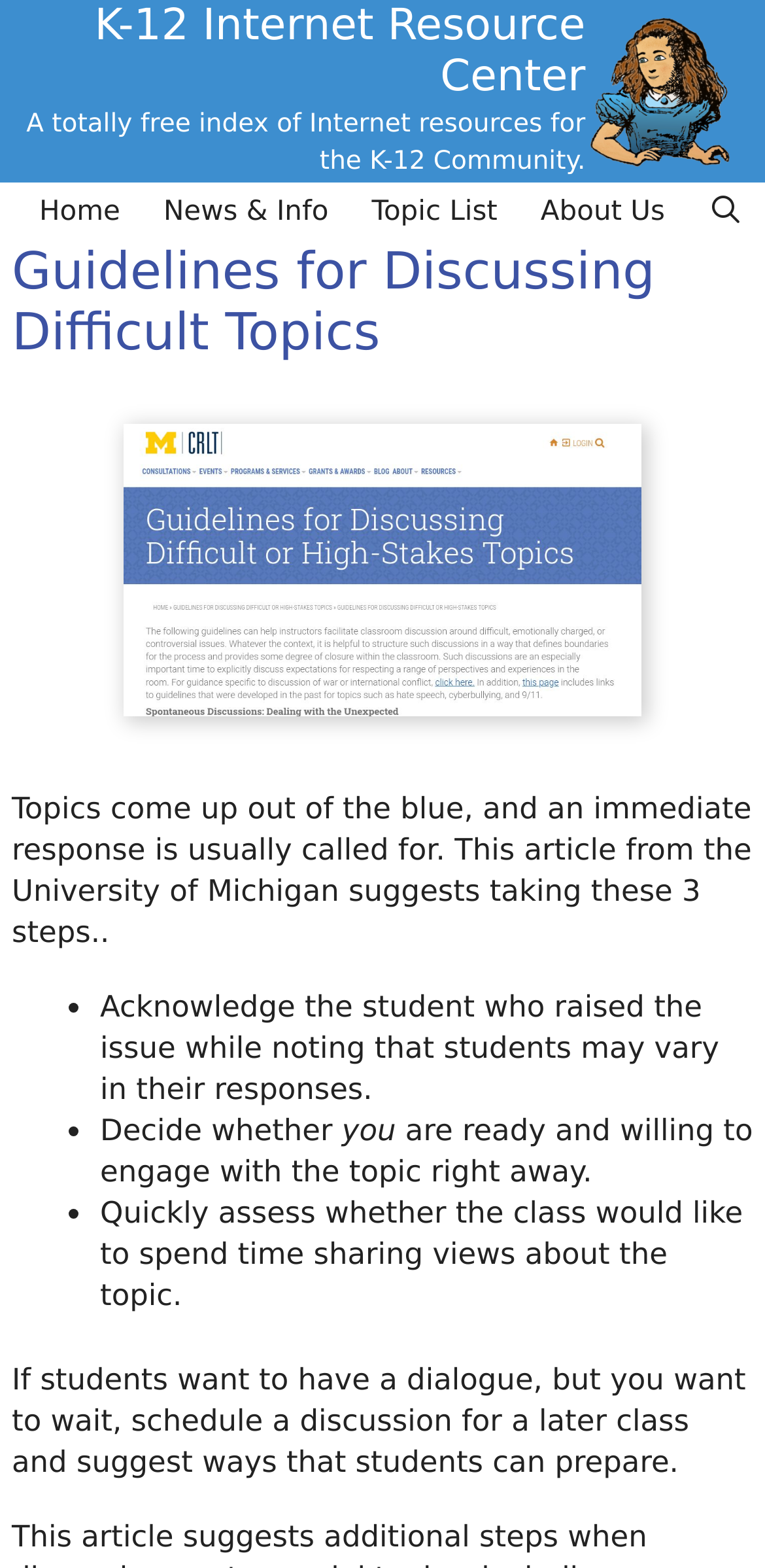Find the coordinates for the bounding box of the element with this description: "About Us".

[0.678, 0.116, 0.897, 0.155]